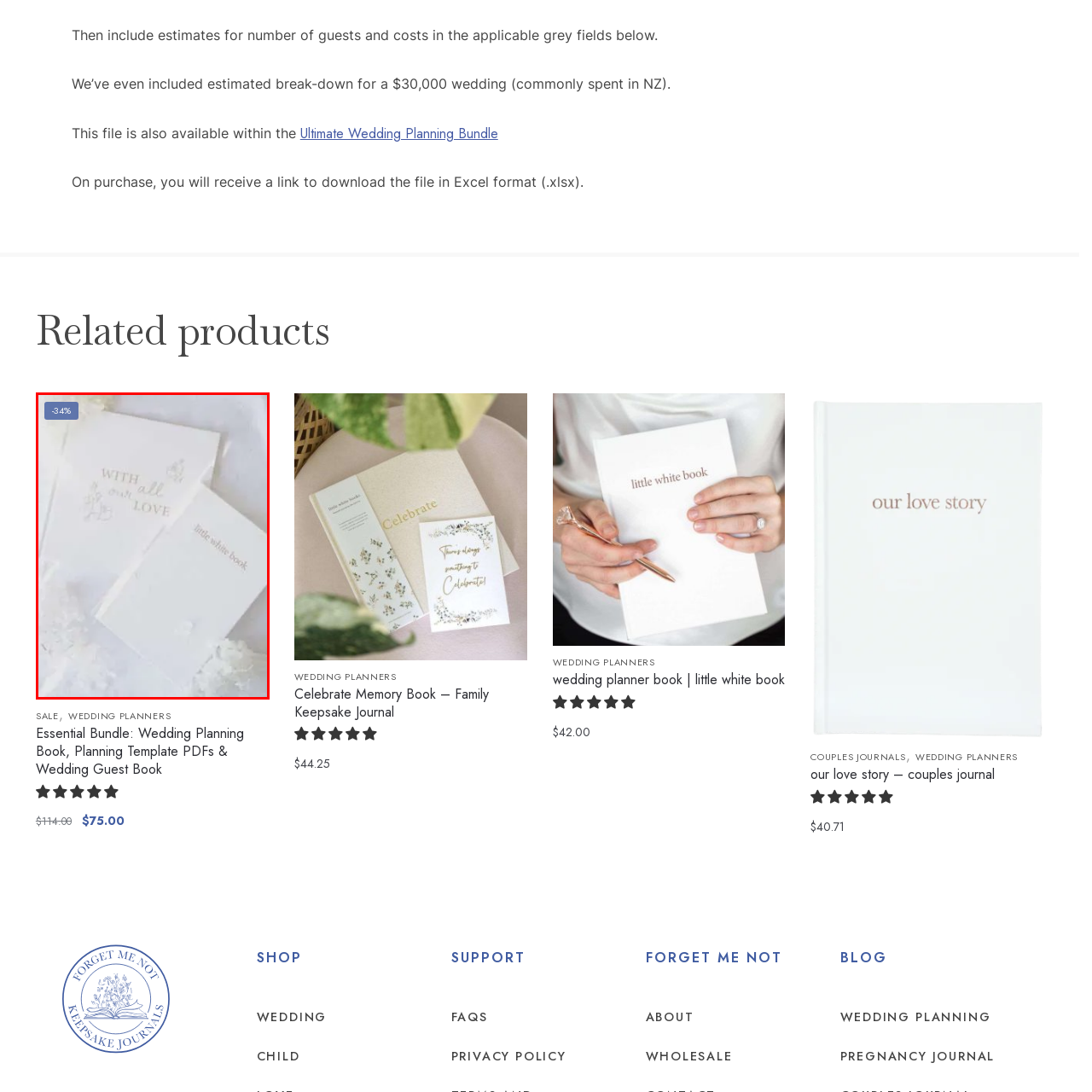What is the discount percentage of the bundle?
Analyze the image marked by the red bounding box and respond with an in-depth answer considering the visual clues.

The bundle, 'Essential Bundle: Wedding Planning Book, Planning Template PDFs & Wedding Guest Book', is currently featuring a notable discount of 34%.